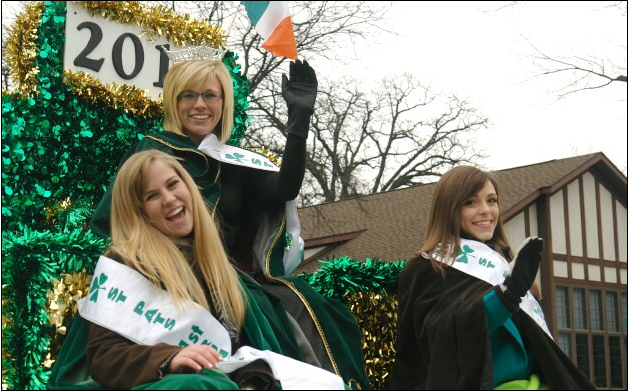How many women are on the parade float?
Using the visual information, reply with a single word or short phrase.

Three